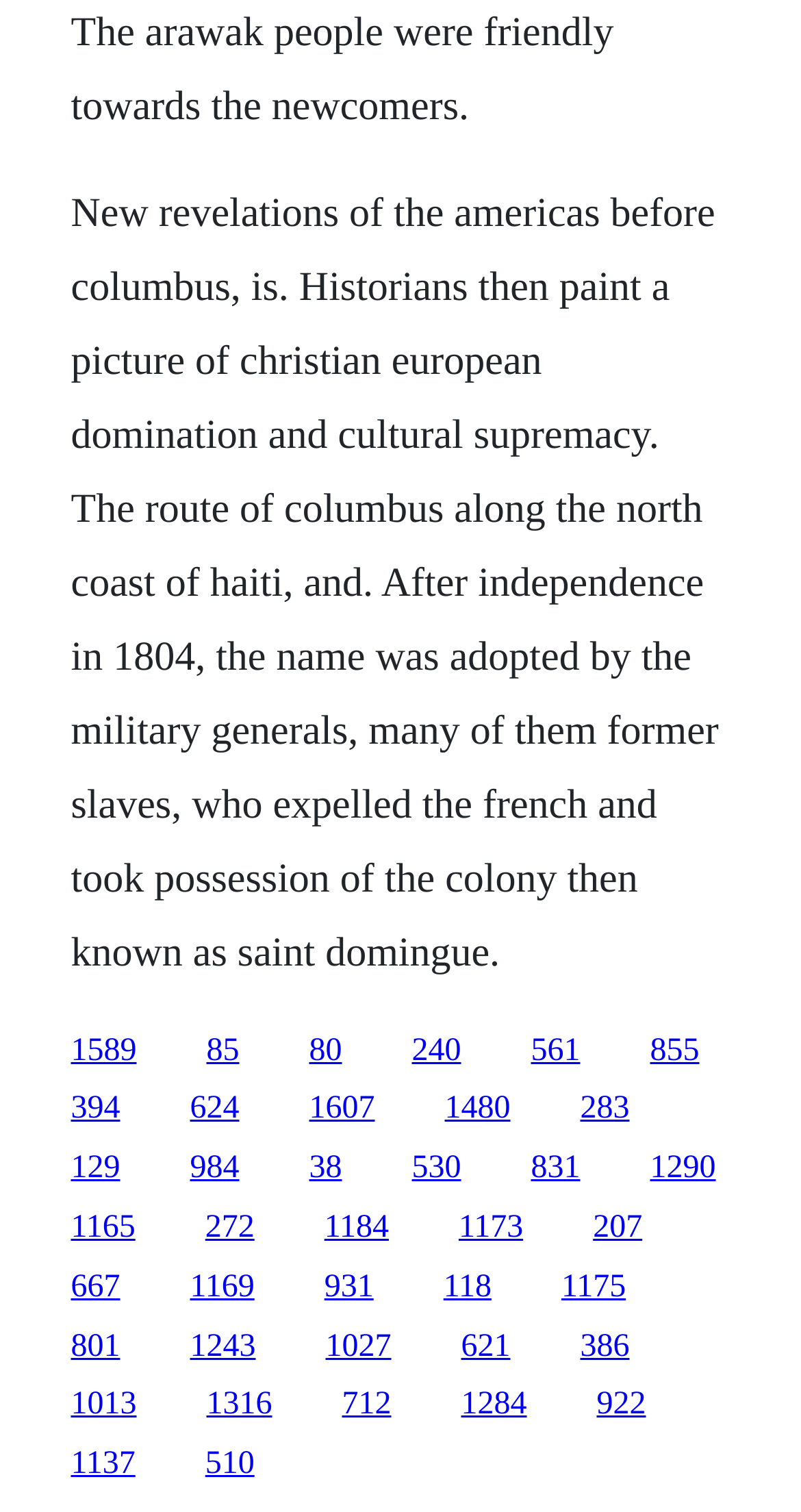What is the format of the text?
Look at the webpage screenshot and answer the question with a detailed explanation.

The format of the text appears to be a series of paragraphs with links scattered throughout. The links seem to be providing additional information or references related to the topic of the text, and the paragraphs provide the main content and narrative.